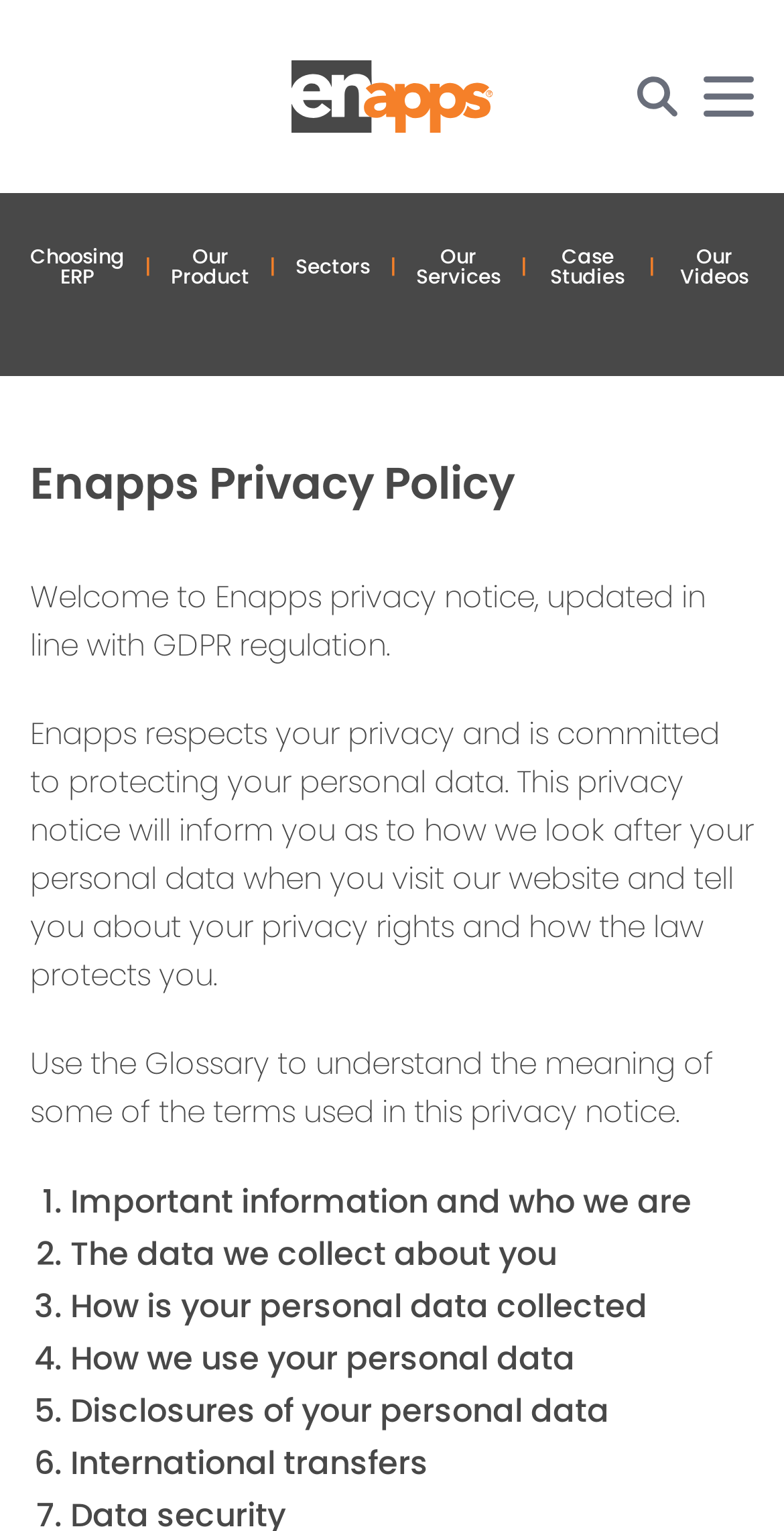What is the purpose of the glossary?
Refer to the image and offer an in-depth and detailed answer to the question.

The purpose of the glossary can be inferred from the StaticText 'Use the Glossary to understand the meaning of some of the terms used in this privacy notice.' which suggests that the glossary is used to understand the meaning of certain terms.